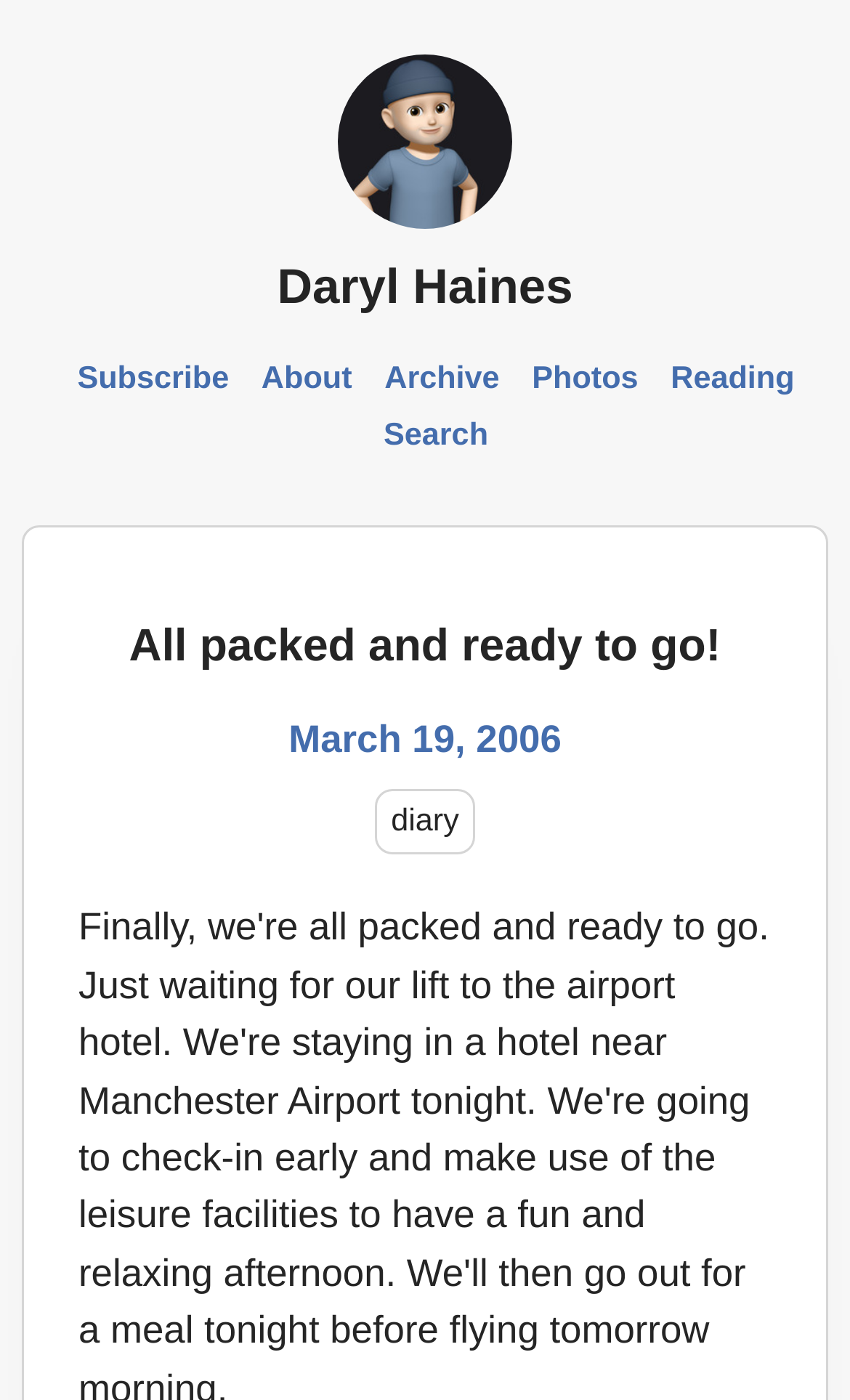Extract the bounding box coordinates for the HTML element that matches this description: "diary". The coordinates should be four float numbers between 0 and 1, i.e., [left, top, right, bottom].

[0.442, 0.564, 0.558, 0.611]